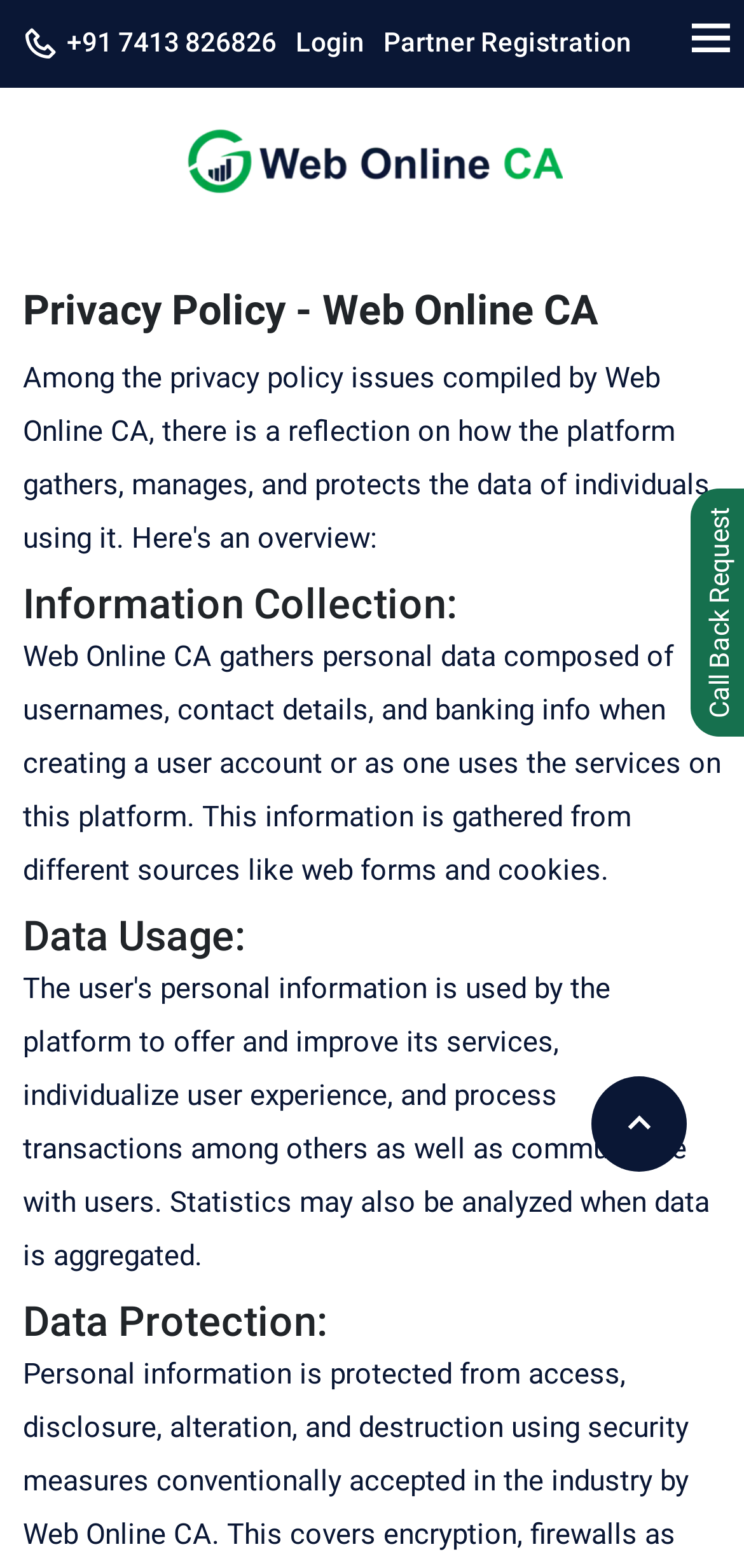What is the function of the button at the bottom right corner?
We need a detailed and meticulous answer to the question.

The button at the bottom right corner has a bounding box coordinate of [0.795, 0.686, 0.923, 0.747] and is labeled as 'back to top'. This suggests that the button is used to scroll back to the top of the webpage.